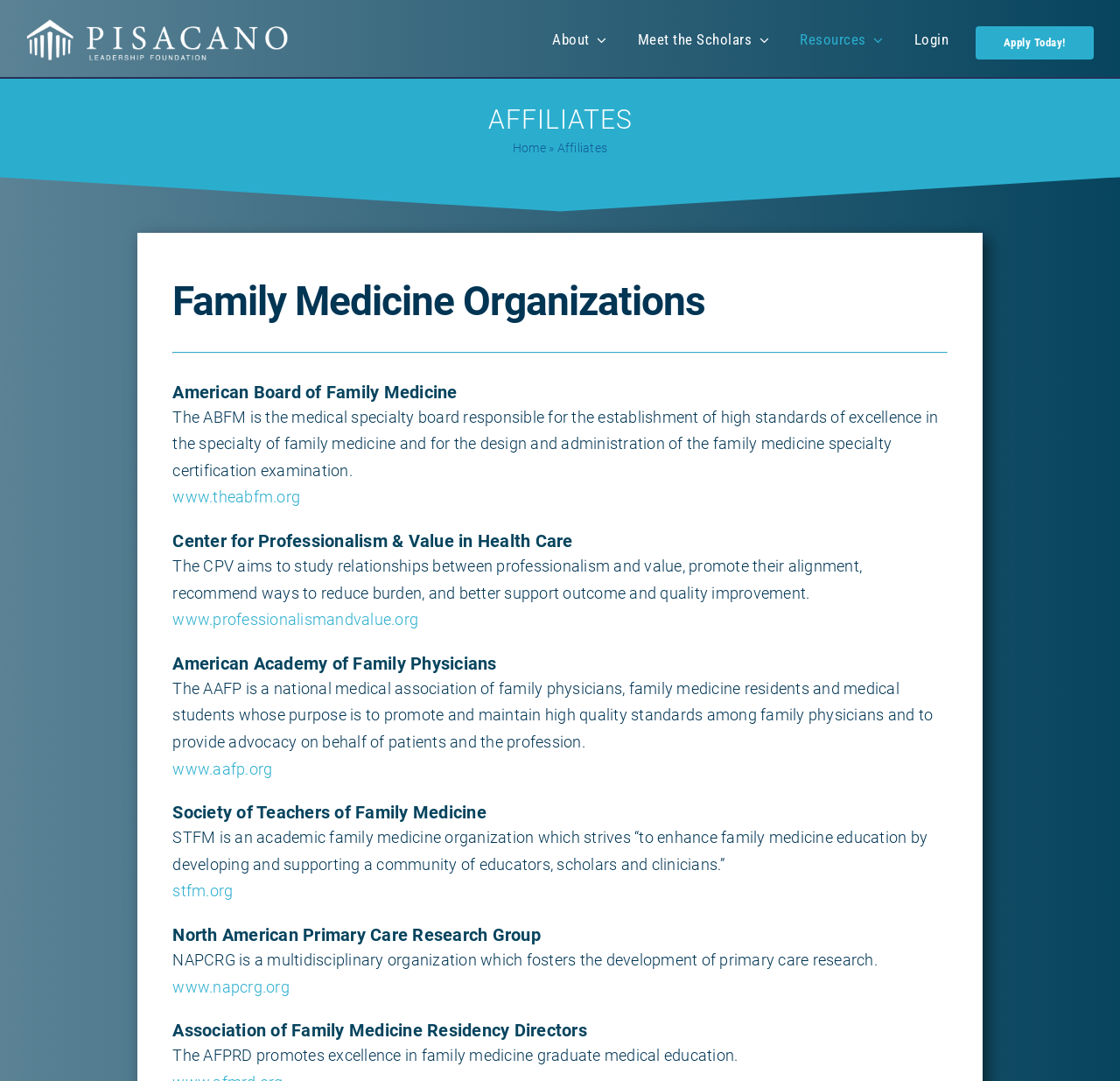What is the purpose of the AAFP?
Answer with a single word or short phrase according to what you see in the image.

Promote high quality standards